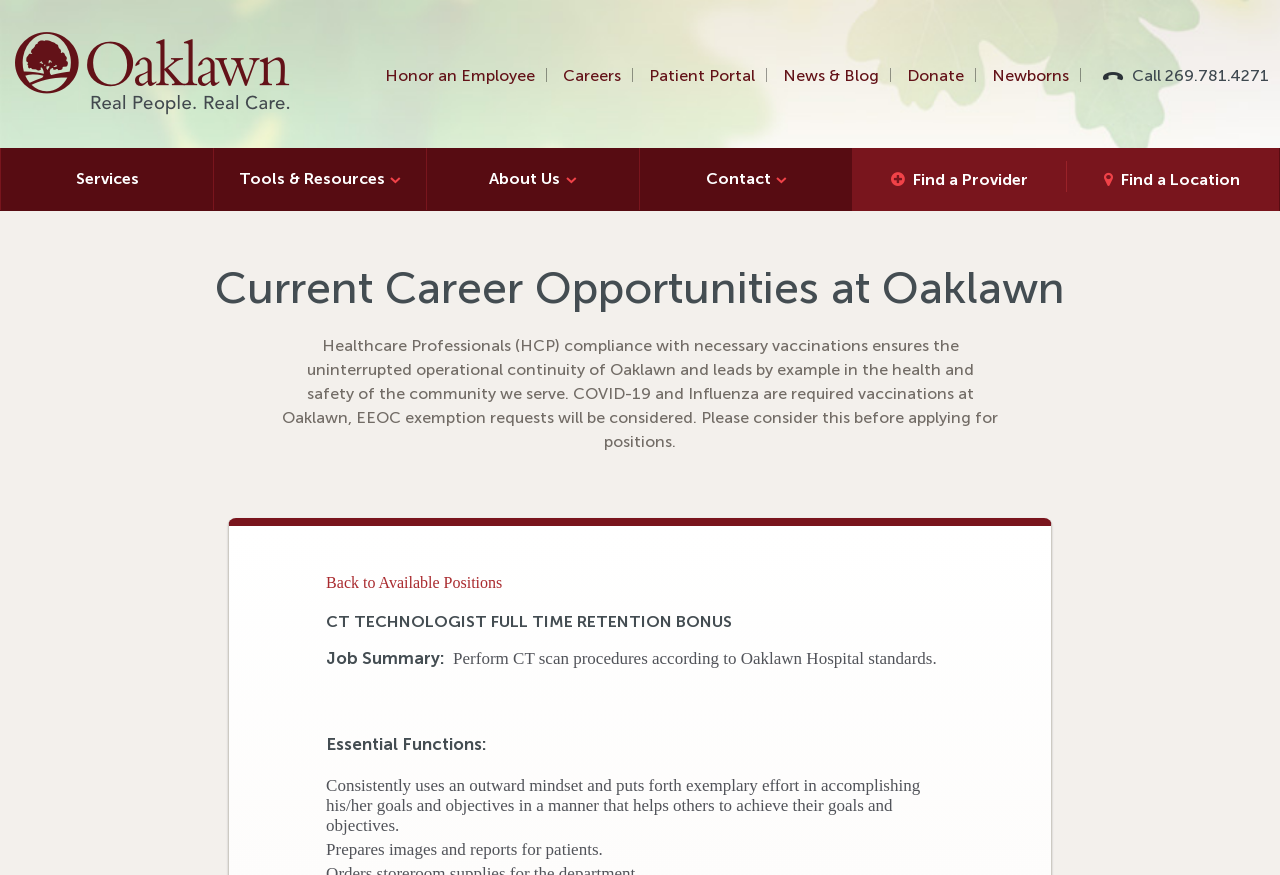For the given element description About Us, determine the bounding box coordinates of the UI element. The coordinates should follow the format (top-left x, top-left y, bottom-right x, bottom-right y) and be within the range of 0 to 1.

[0.333, 0.169, 0.499, 0.24]